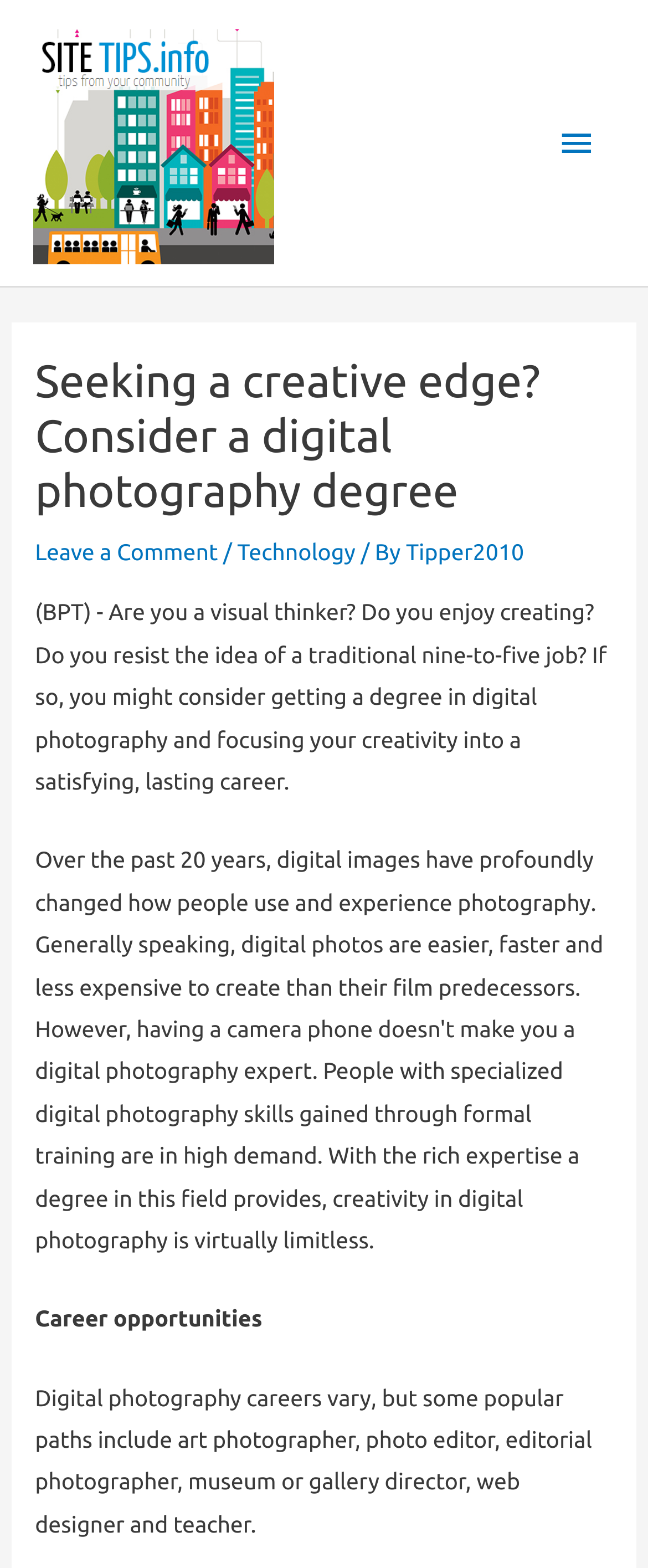Explain in detail what is displayed on the webpage.

The webpage is about considering a digital photography degree for a creative career. At the top left, there is a link to "Site Tips" accompanied by an image with the same name. On the top right, there is a button labeled "Main Menu" which, when expanded, reveals a menu with a header that spans almost the entire width of the page.

Below the header, there is a prominent heading that reads "Seeking a creative edge? Consider a digital photography degree". To the right of the heading, there are three links: "Leave a Comment", "Technology", and "Tipper2010", separated by forward slashes. 

Below these links, there is a paragraph of text that describes the benefits of a digital photography degree, including the ability to focus one's creativity into a satisfying career. Further down, there are two sections of text, one labeled "Career opportunities" and the other listing various digital photography careers, such as art photographer, photo editor, and web designer.